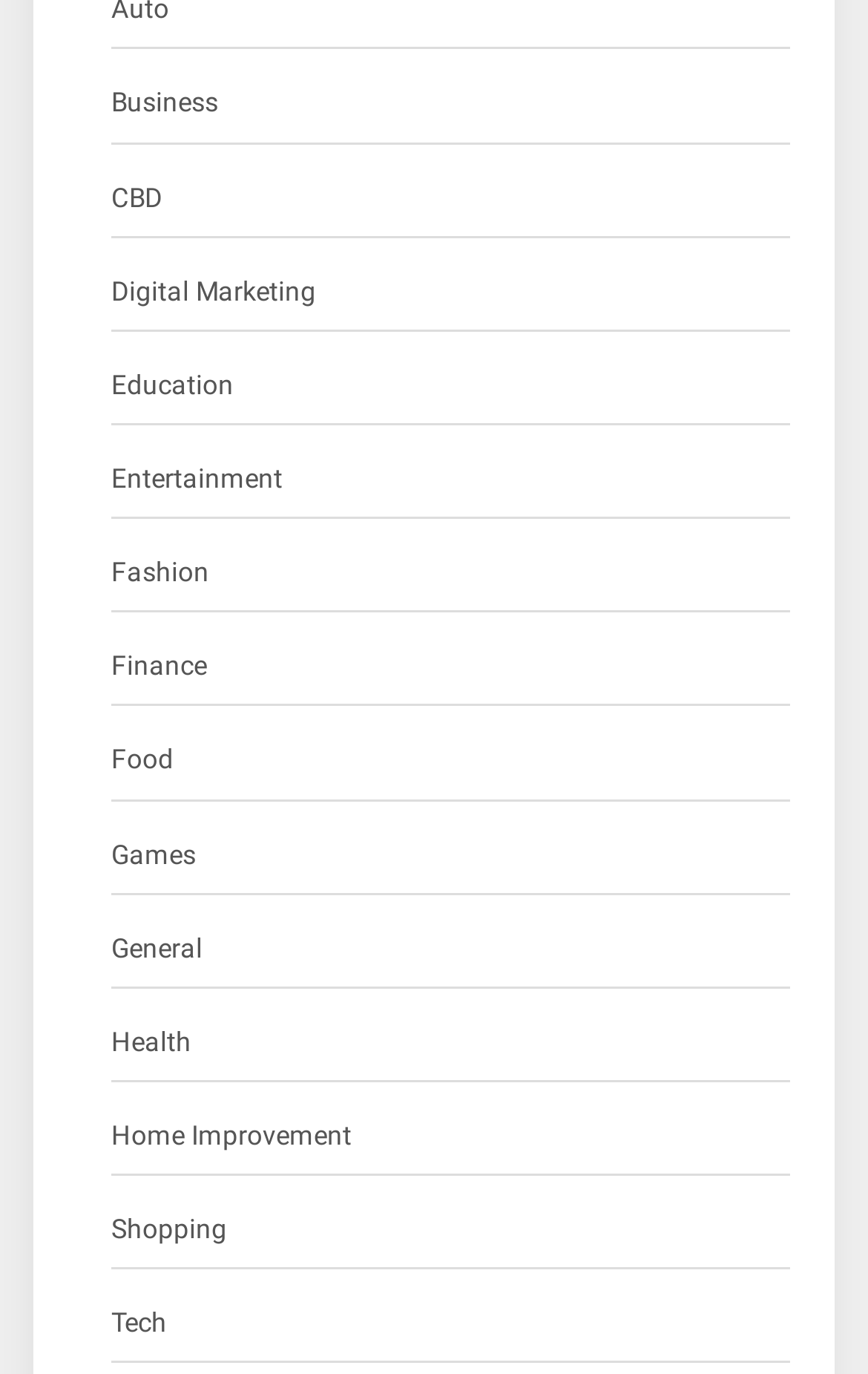How many categories are related to lifestyle on this webpage?
Kindly offer a detailed explanation using the data available in the image.

Upon reviewing the categories, I can identify at least five categories that are related to lifestyle, including Fashion, Food, Health, Home Improvement, and Shopping. These categories are likely to provide information or resources related to daily life and personal interests.